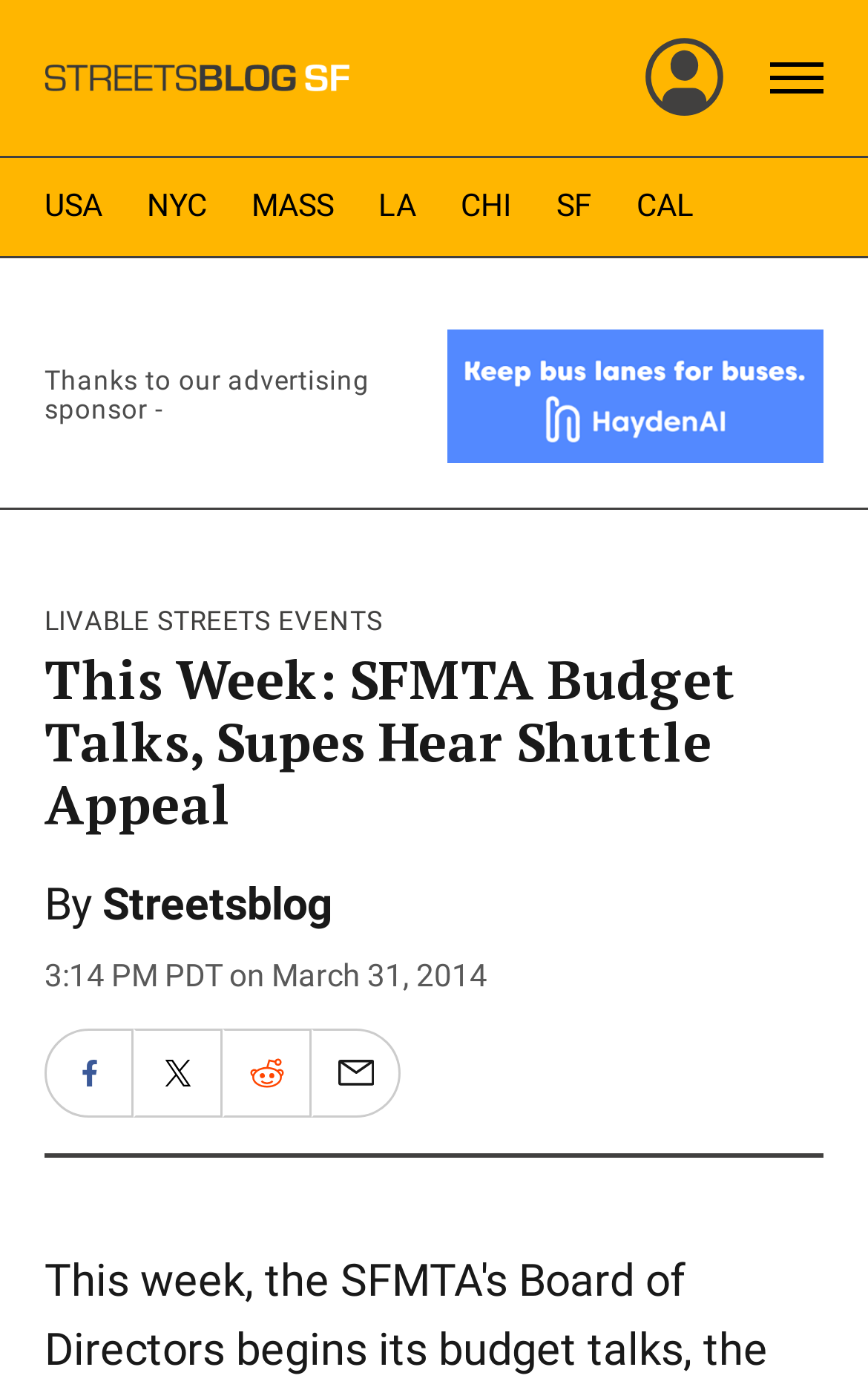Create a detailed summary of the webpage's content and design.

The webpage appears to be a news article or blog post from Streetsblog San Francisco. At the top left, there is a link to the Streetsblog San Francisco home page, accompanied by a small image. To the right of this, there is a blank link with an image. On the top right, there is a button to open a menu.

Below the top section, there is a navigation bar with links to different cities, including USA, NYC, MASS, LA, CHI, SF, and CAL. 

The main content of the page starts with a link thanking an advertising sponsor, HaydenAI, which is accompanied by a larger image. Below this, there is a link to Livable Streets Events. The main heading of the article, "This Week: SFMTA Budget Talks, Supes Hear Shuttle Appeal", is centered on the page.

The article's author and publication date are mentioned below the heading, with the author being Streetsblog and the date being March 31, 2014, at 3:14 PM PDT. 

At the bottom of the page, there are links to share the article on various social media platforms, including Facebook, X (formerly Twitter), Reddit, and Email, each accompanied by a small image.